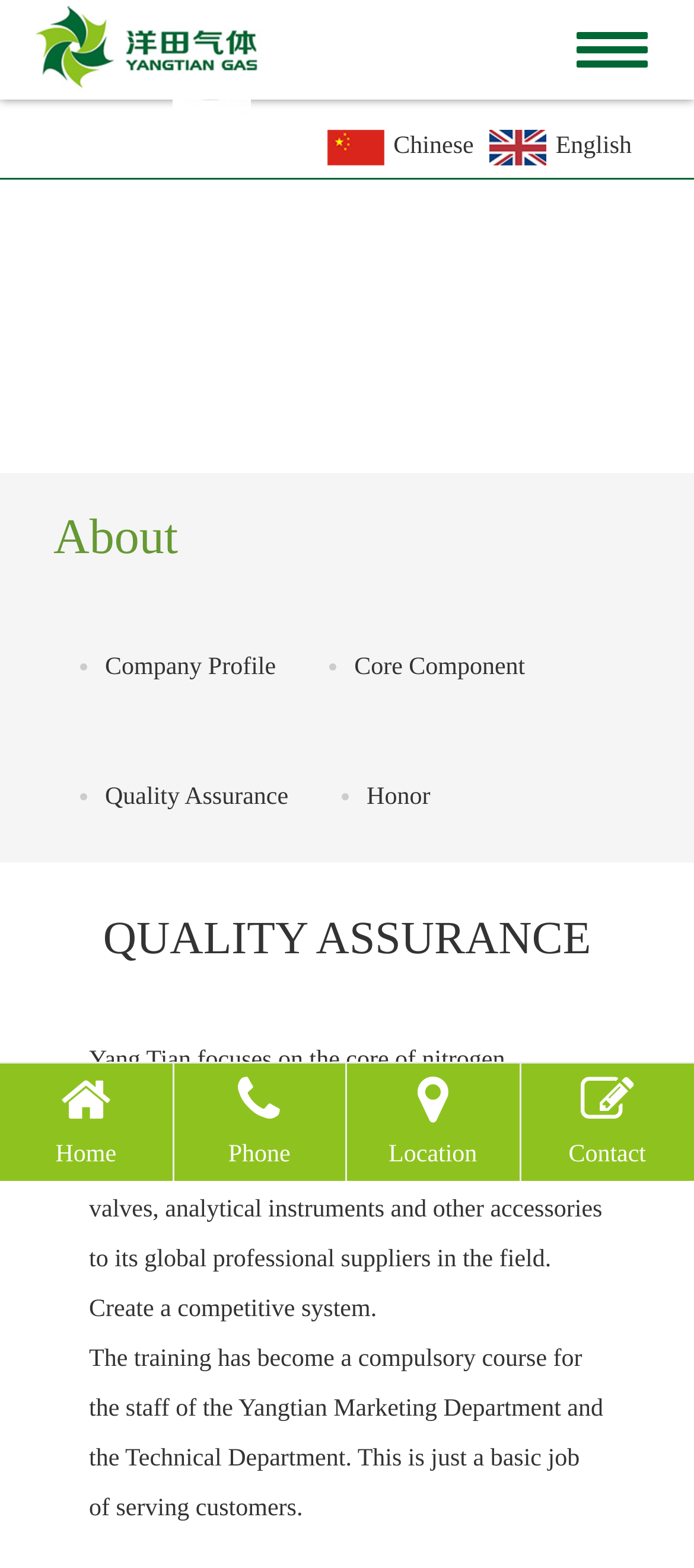Respond with a single word or phrase for the following question: 
How many navigation links are at the bottom of the webpage?

4